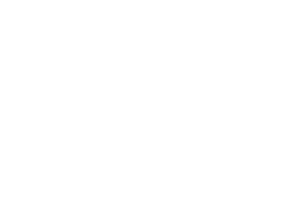Offer a detailed caption for the image presented.

The image depicts a sculptural piece by Jaume Mir, a prominent artist known for his significant contributions to sculpture. This particular artwork is part of a collection detailing his journey in the arts, reflecting moments from his early life and career. Born in 1915 in Felanitx, Mir's works often capture the essence of Spain's cultural and artistic heritage. The context surrounding this piece includes descriptions of his education and experiences, including receiving a scholarship and studying under notable artists in Madrid. This visual narrative is complemented by years marking key events in his artistic development, showcasing Mir's evolution as a sculptor dedicated to exploring themes of identity and history through his art.